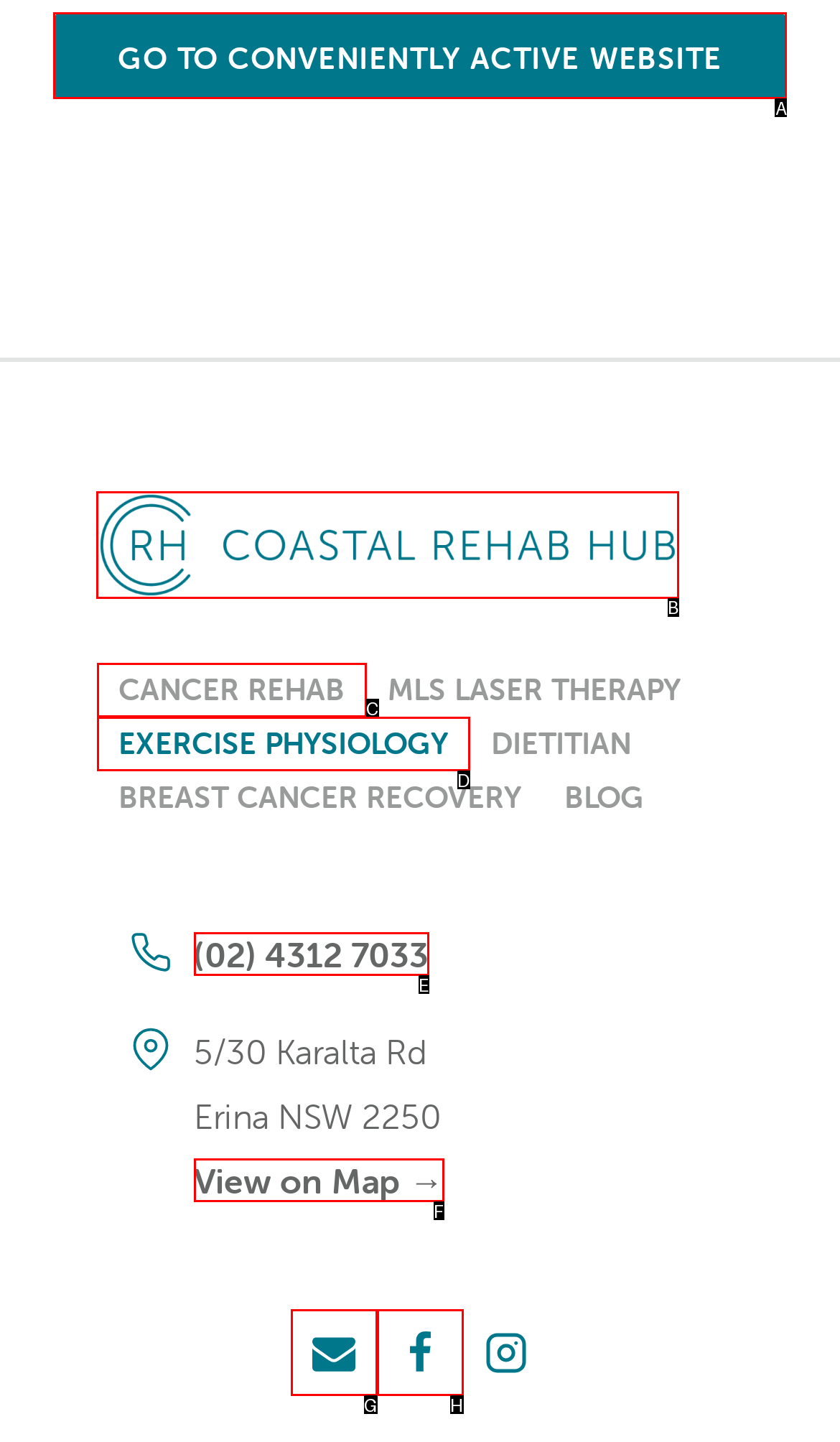Given the task: Go to Coastal Rehab Hub website, tell me which HTML element to click on.
Answer with the letter of the correct option from the given choices.

B